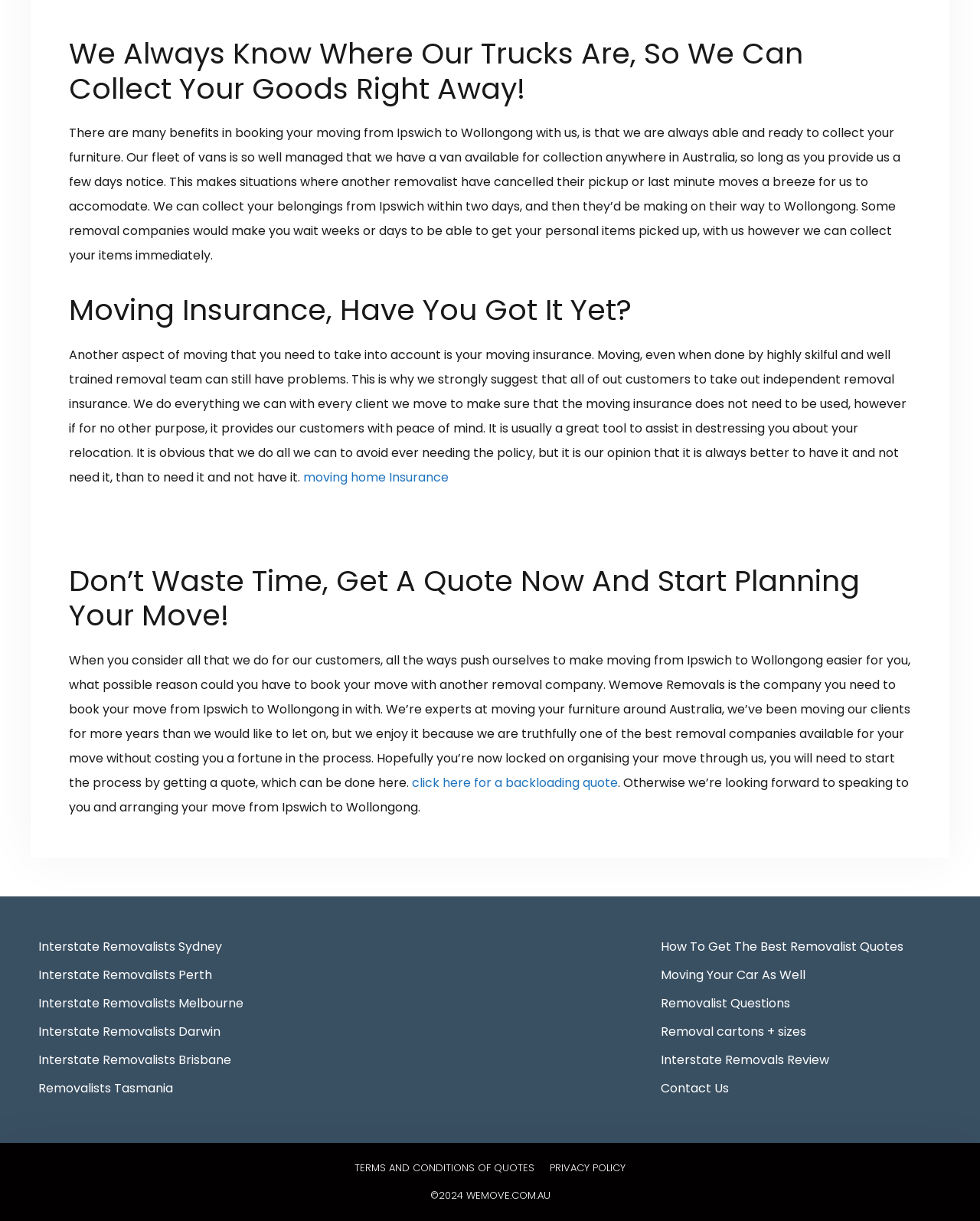Can you specify the bounding box coordinates for the region that should be clicked to fulfill this instruction: "Explore interstate removalists in Sydney".

[0.039, 0.768, 0.227, 0.782]